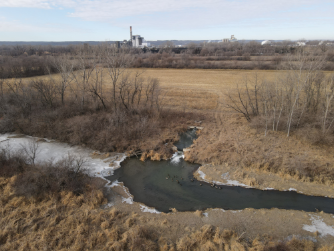What is the theme related to the project mentioned in the caption?
From the image, respond with a single word or phrase.

Water resource management